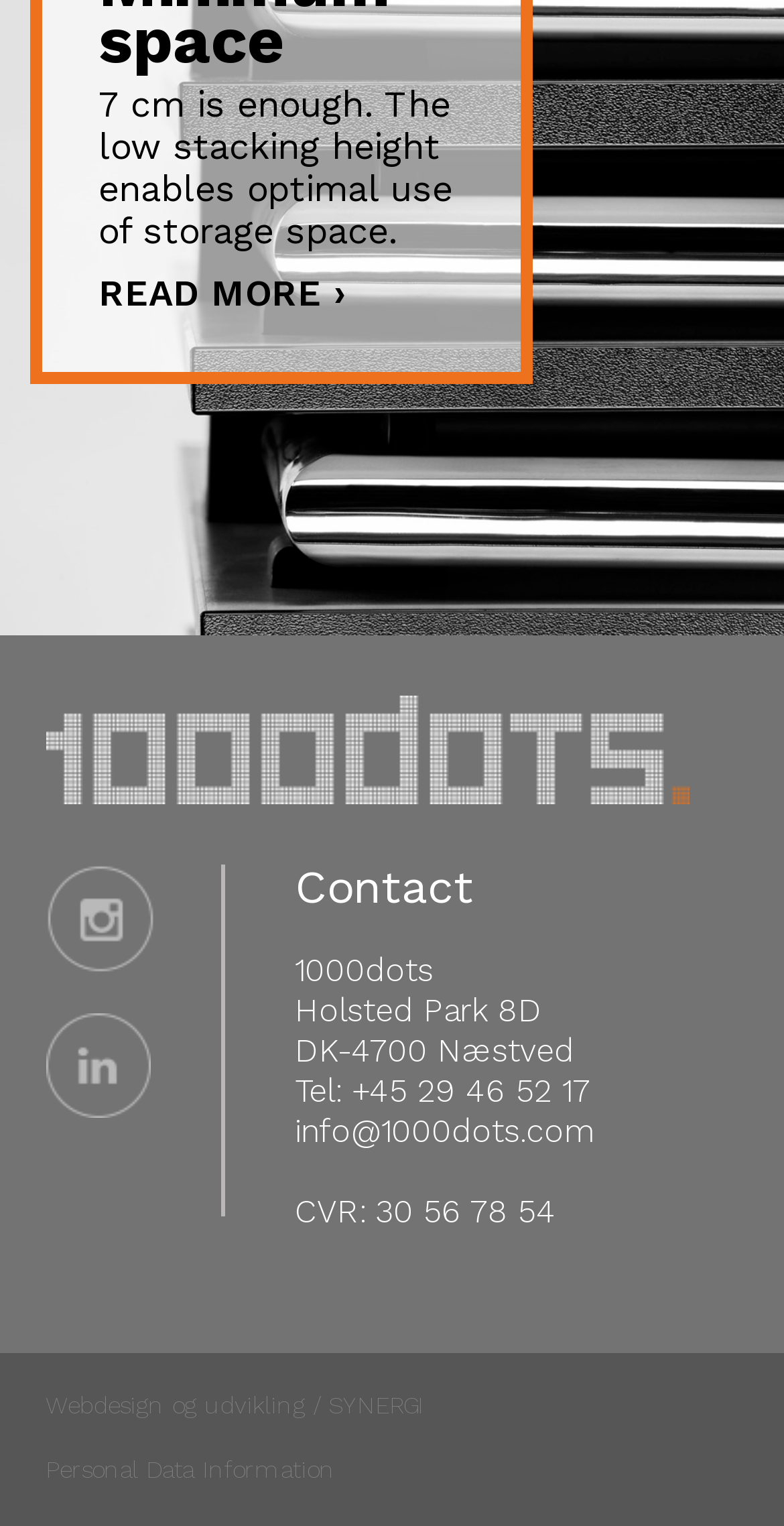Bounding box coordinates are given in the format (top-left x, top-left y, bottom-right x, bottom-right y). All values should be floating point numbers between 0 and 1. Provide the bounding box coordinate for the UI element described as: Personal Data Information

[0.058, 0.946, 0.942, 0.982]